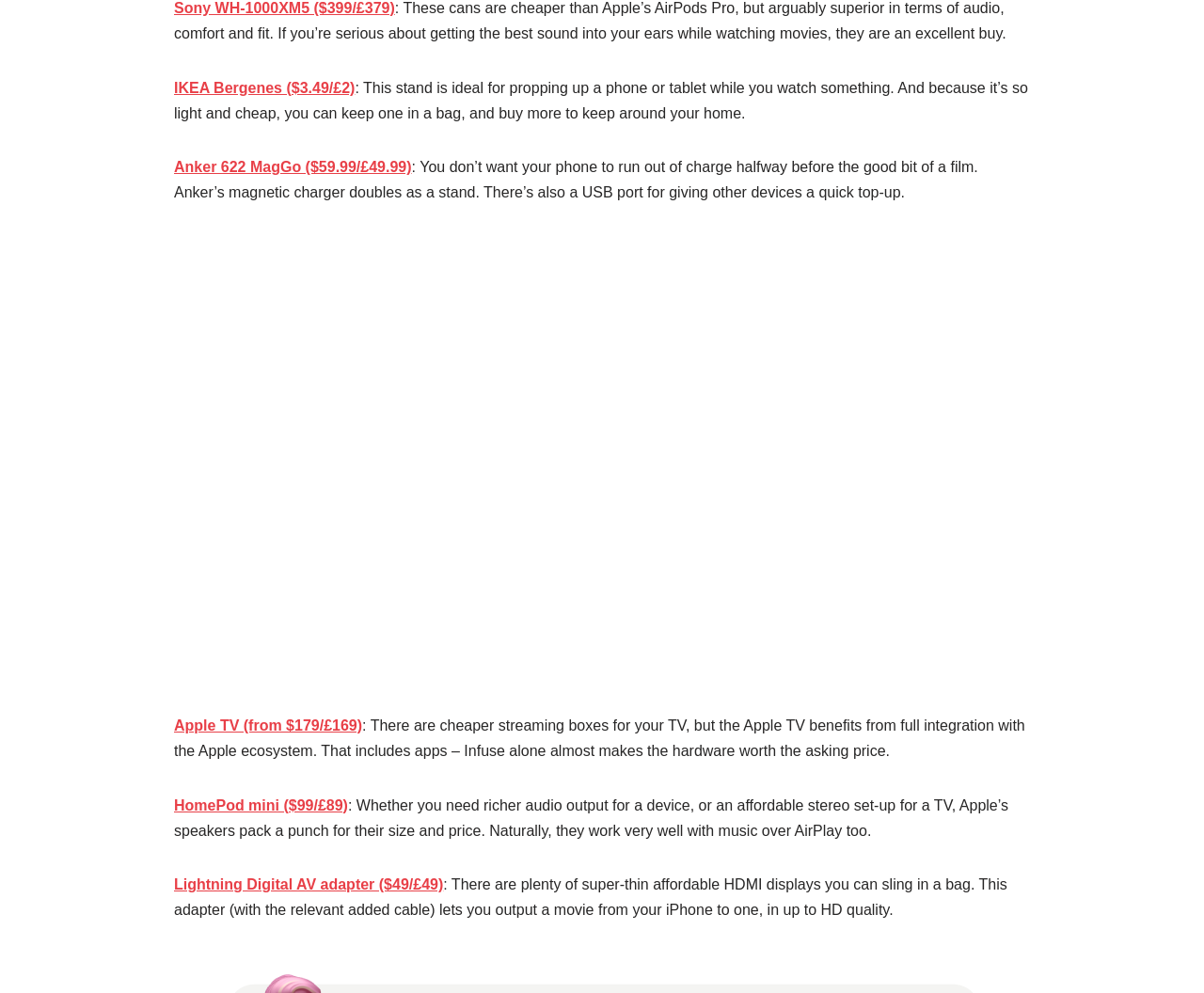Answer with a single word or phrase: 
What is the purpose of Anker 622 MagGo?

Magnetic charger and stand